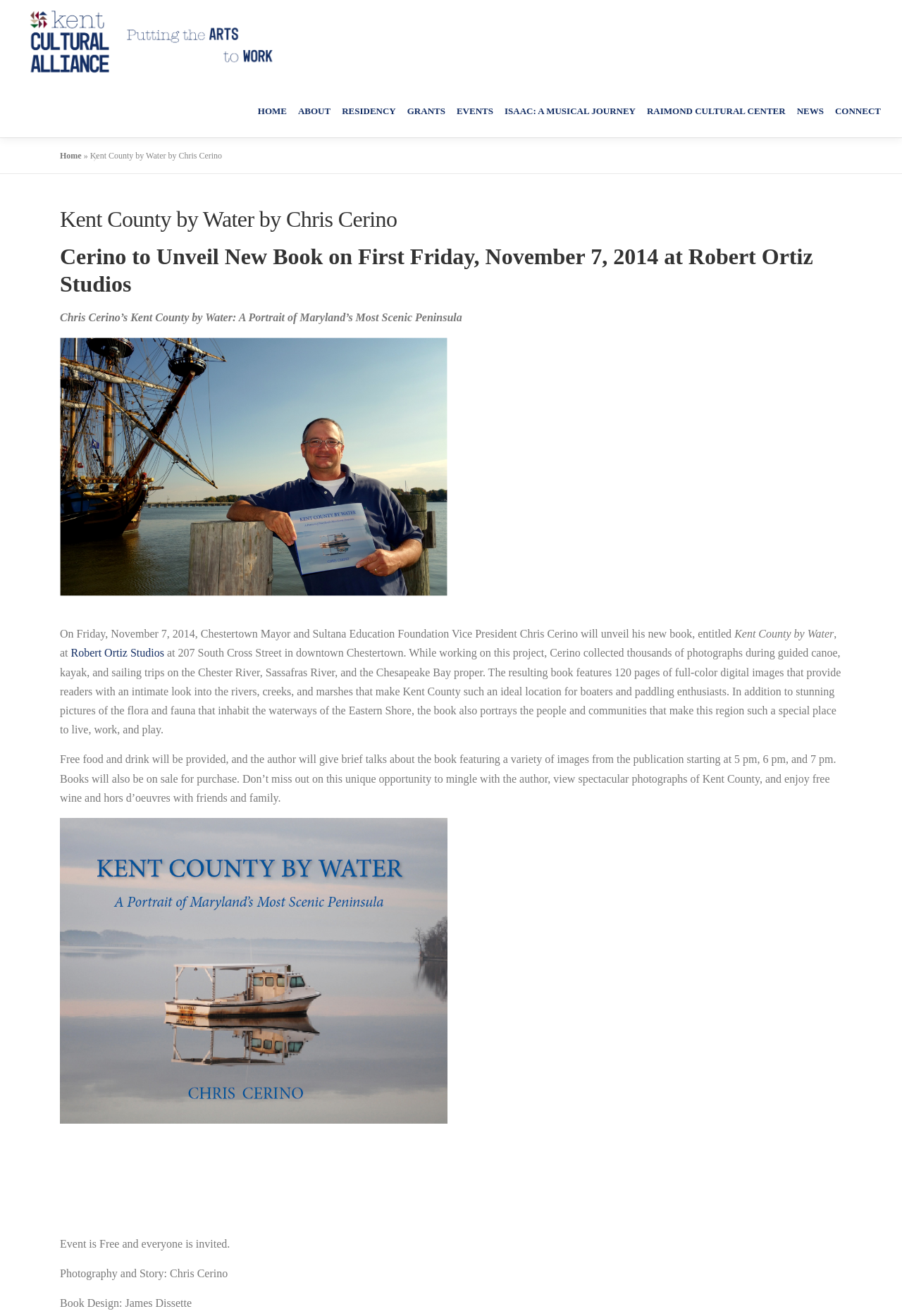Could you specify the bounding box coordinates for the clickable section to complete the following instruction: "Go to the Services page"?

None